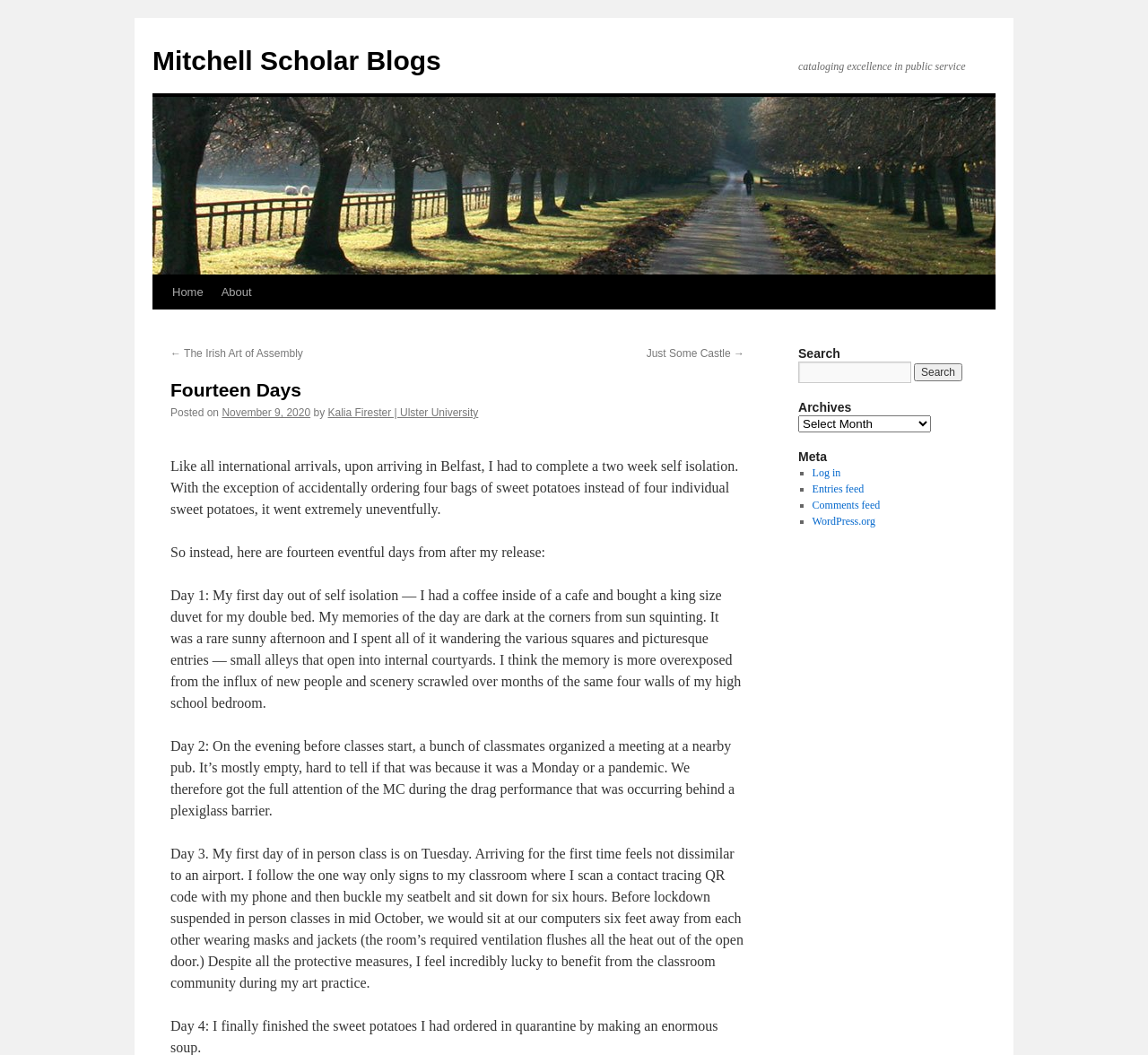Please locate the bounding box coordinates of the element's region that needs to be clicked to follow the instruction: "Search for a blog post". The bounding box coordinates should be provided as four float numbers between 0 and 1, i.e., [left, top, right, bottom].

[0.695, 0.343, 0.794, 0.363]